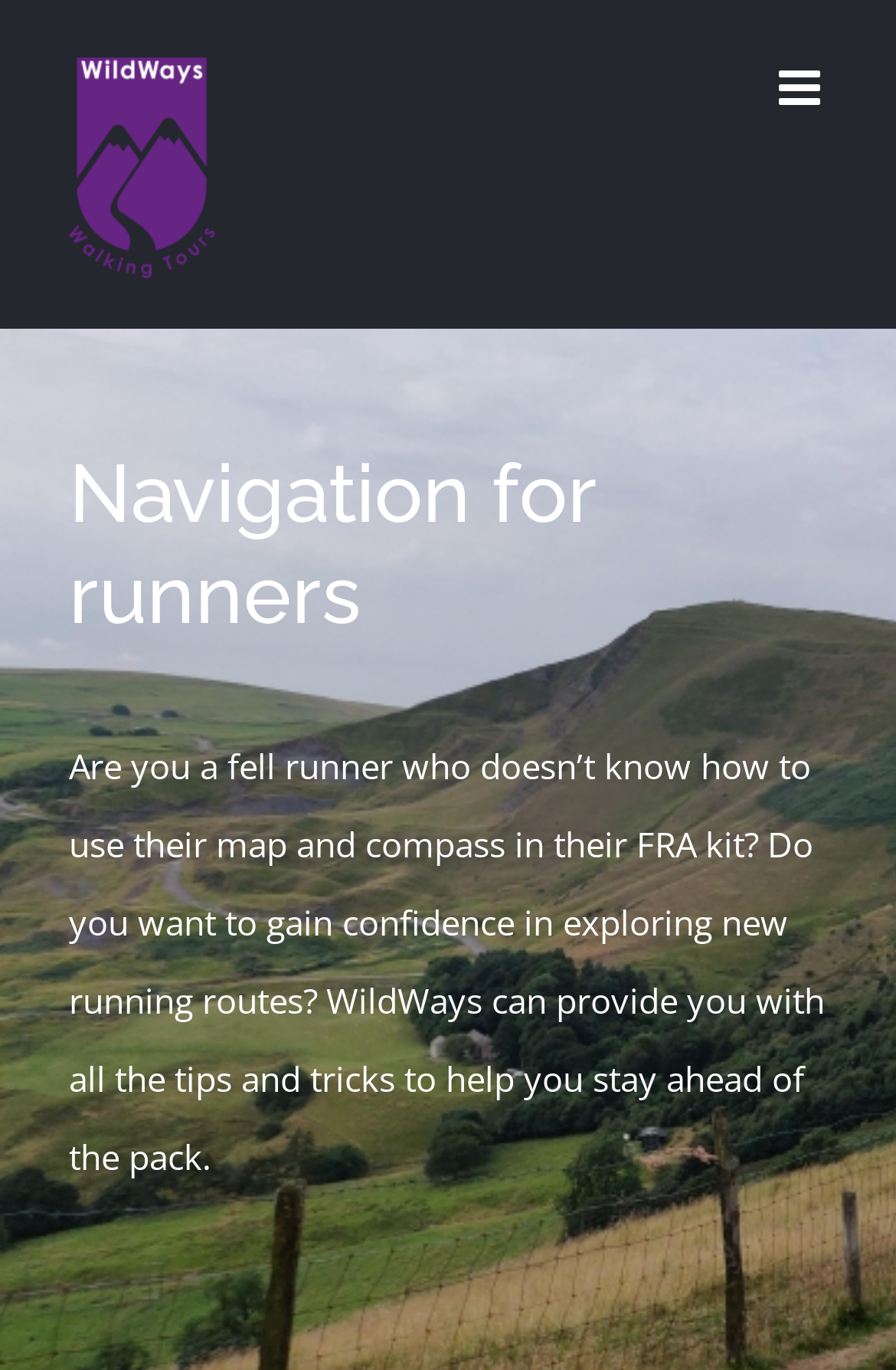Find the bounding box coordinates of the UI element according to this description: "aria-label="Toggle mobile menu"".

[0.869, 0.047, 0.923, 0.082]